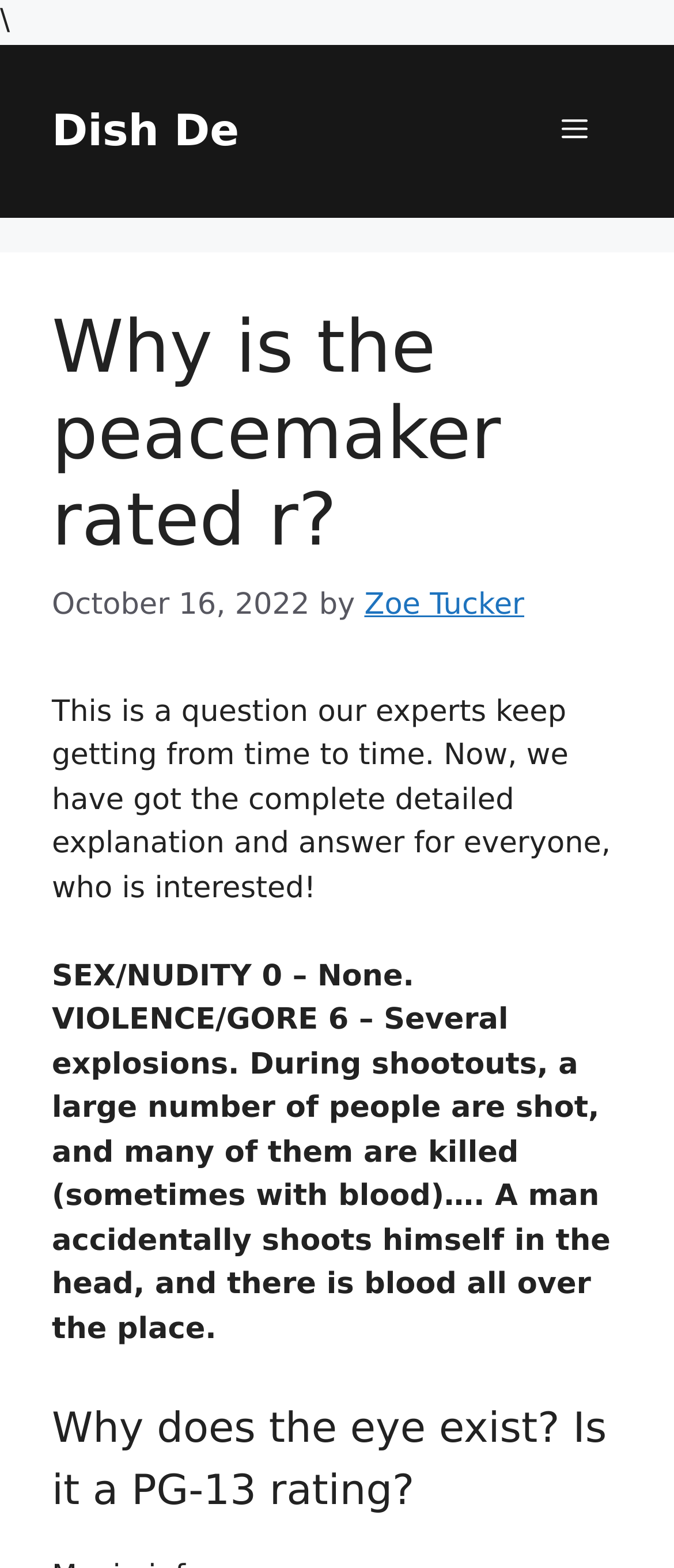How many explosions are mentioned in the text? Using the information from the screenshot, answer with a single word or phrase.

Several